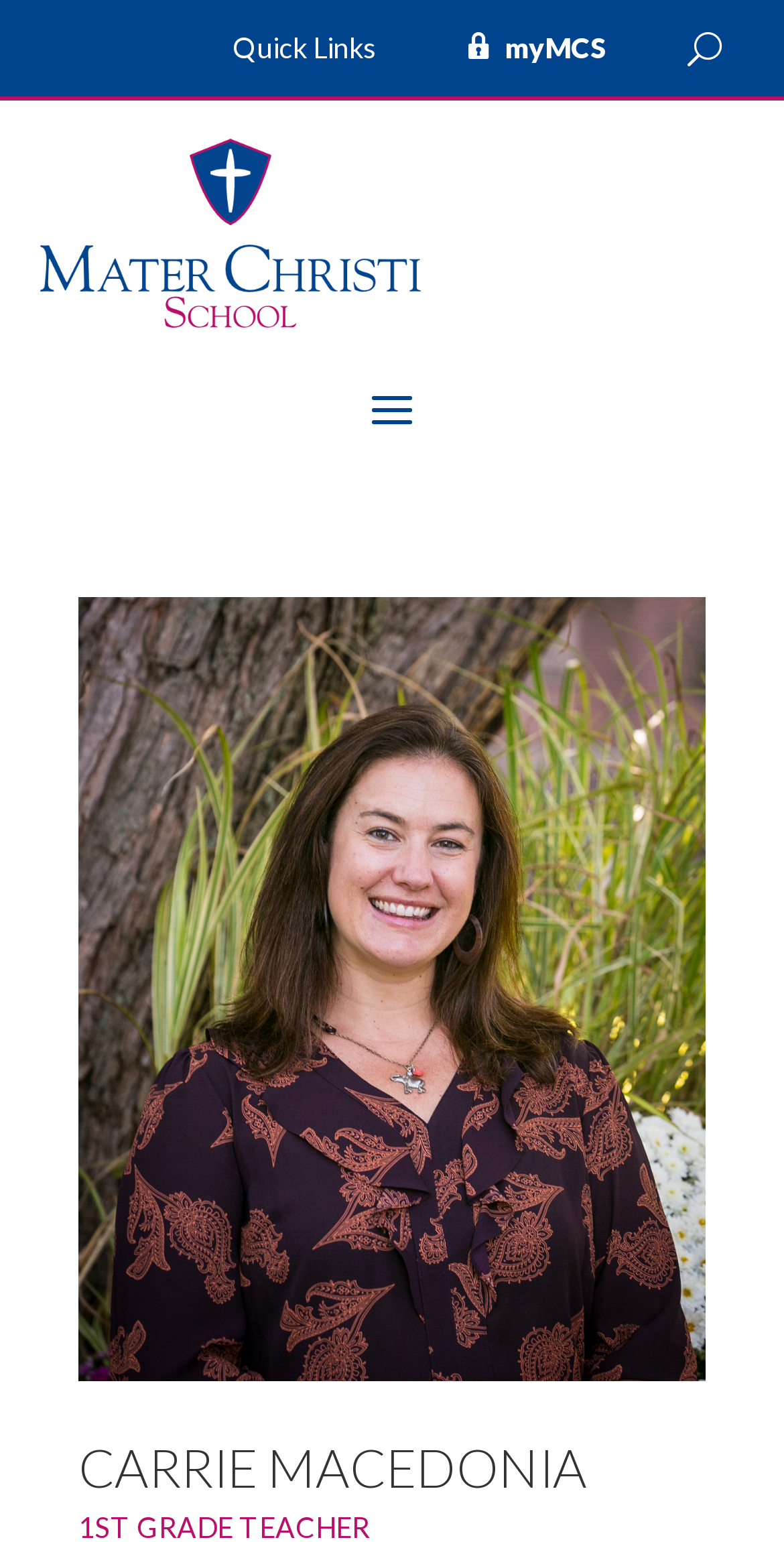Provide an in-depth caption for the contents of the webpage.

The webpage is about Carrie Macedonia, likely a faculty member or staff at Mater Christi School. At the top, there are three links: "Quick Links" and "myMCS" are positioned side by side, with "Quick Links" on the left and "myMCS" on the right. To the right of these links, there is a button labeled "U". 

Below these top elements, there is a section that appears to be a profile or header area. It contains a small image on the left, which is likely a profile picture or an icon. To the right of this image, there is a larger image that takes up most of the width of the page. This larger image may be a banner or a background image.

At the very bottom of the page, there is a heading that reads "CARRIE MACEDONIA", which is likely the title of the page or the name of the person being featured.